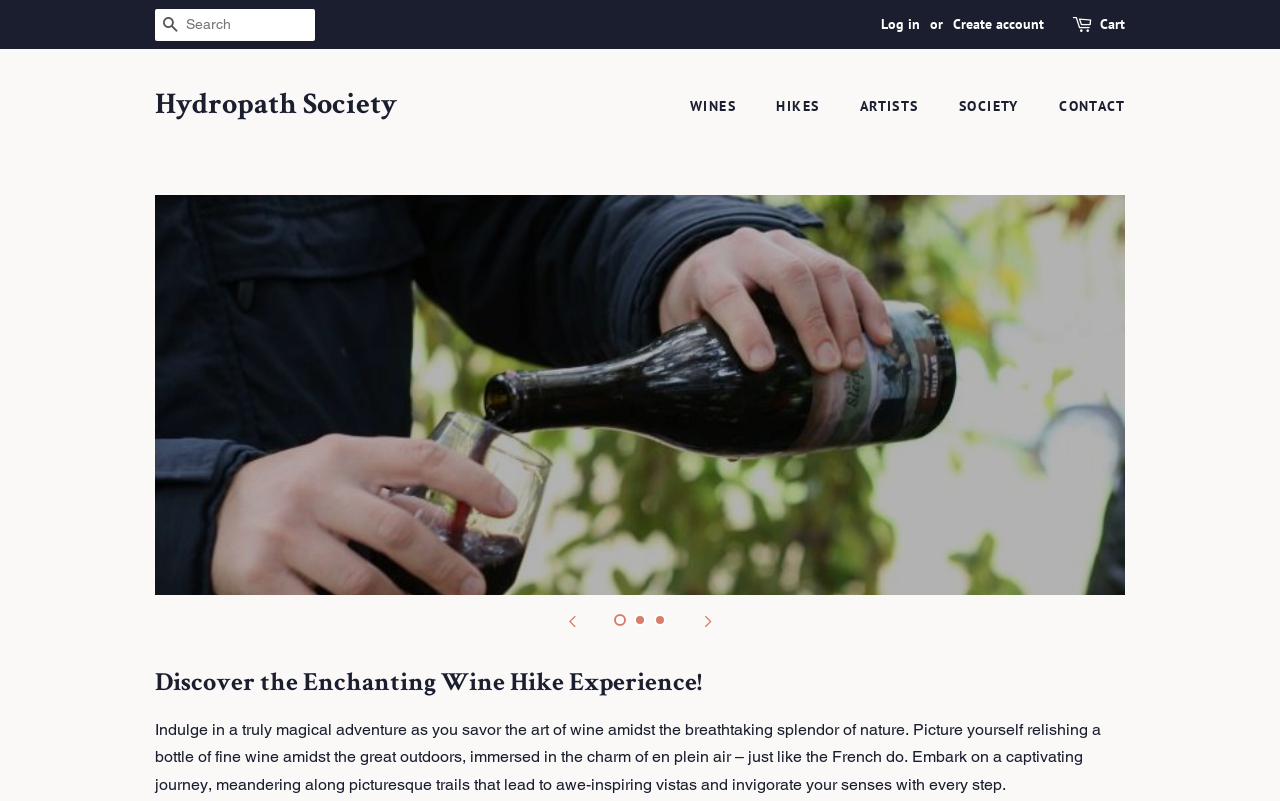Locate the bounding box of the UI element described in the following text: "parent_node: SEARCH aria-label="Search" name="q" placeholder="Search"".

[0.121, 0.011, 0.246, 0.051]